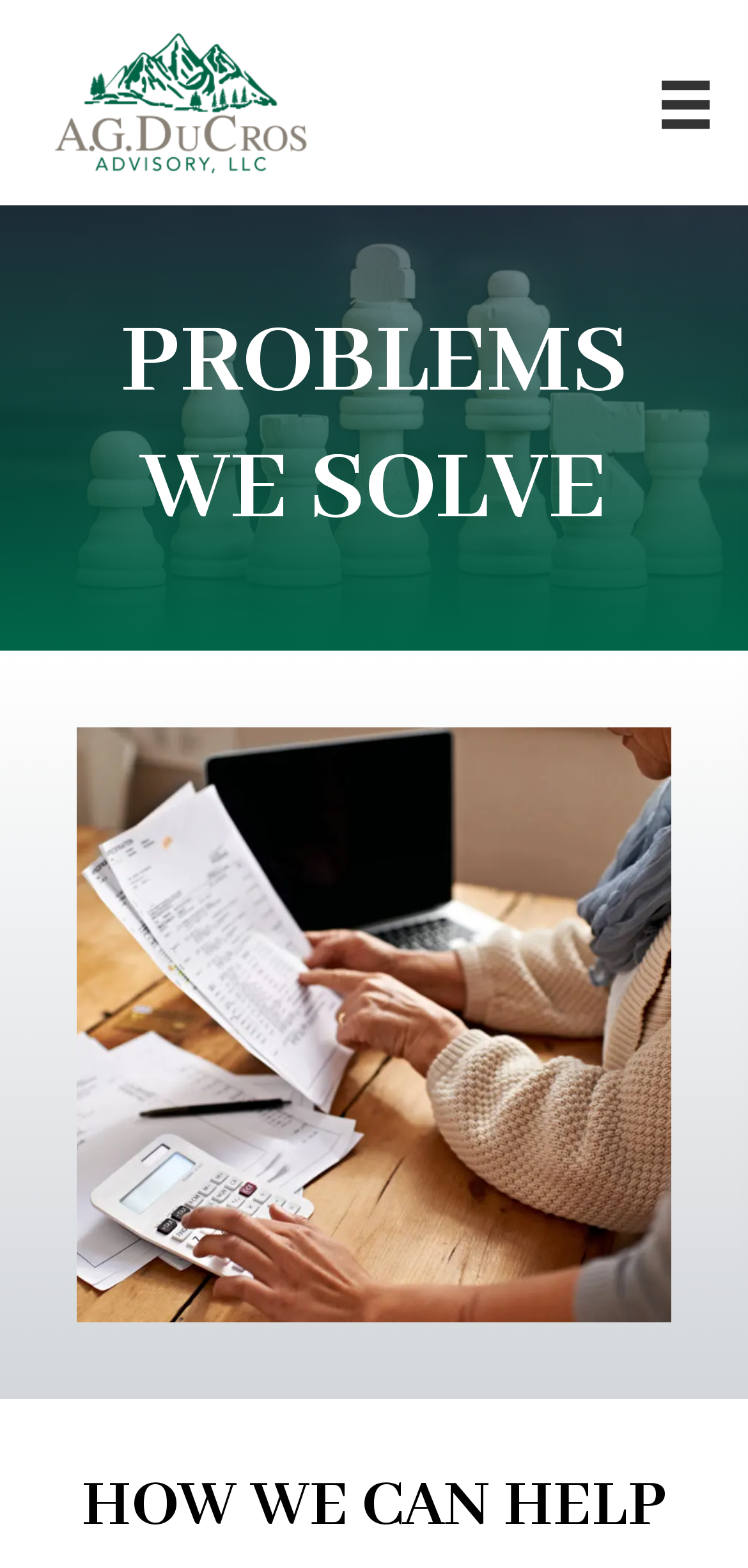How many headings are present on the webpage?
Based on the screenshot, provide a one-word or short-phrase response.

2